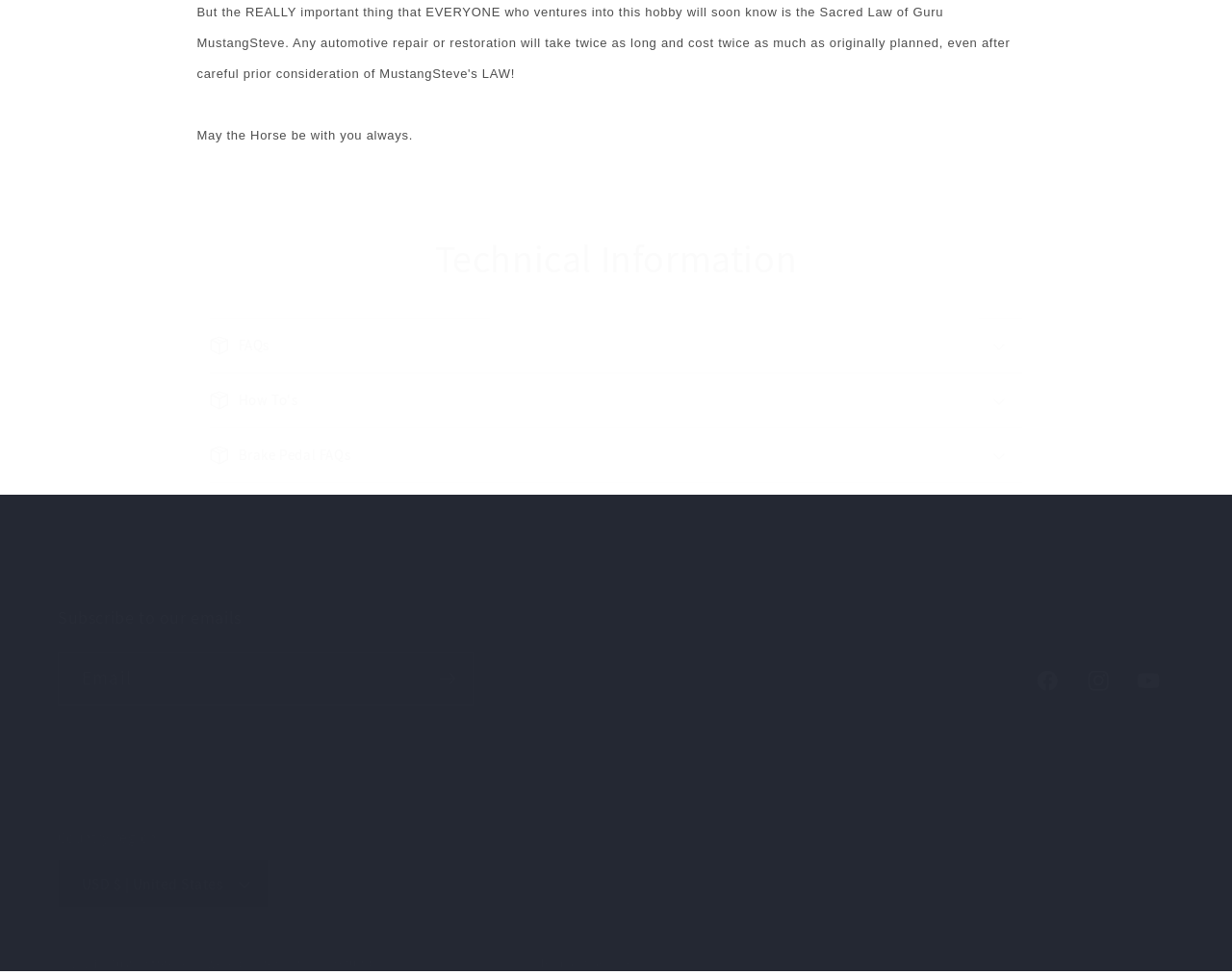Find the coordinates for the bounding box of the element with this description: "MustangSteve".

[0.086, 0.98, 0.153, 0.997]